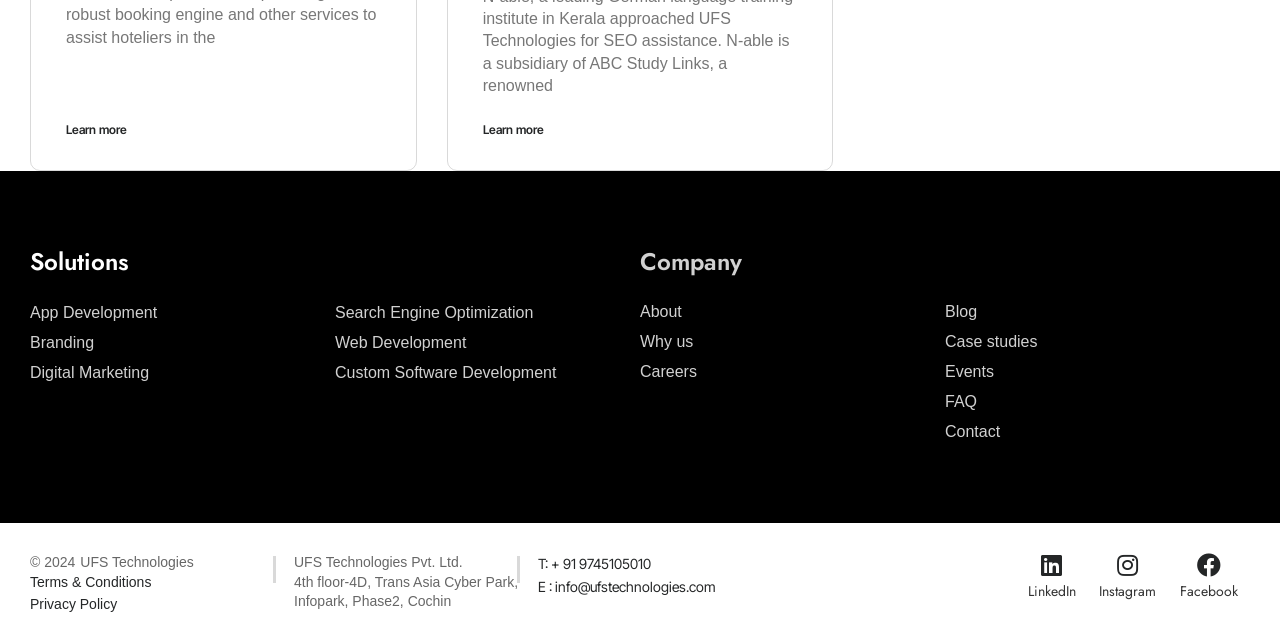Identify the bounding box coordinates for the UI element that matches this description: "Learn more".

[0.052, 0.19, 0.099, 0.213]